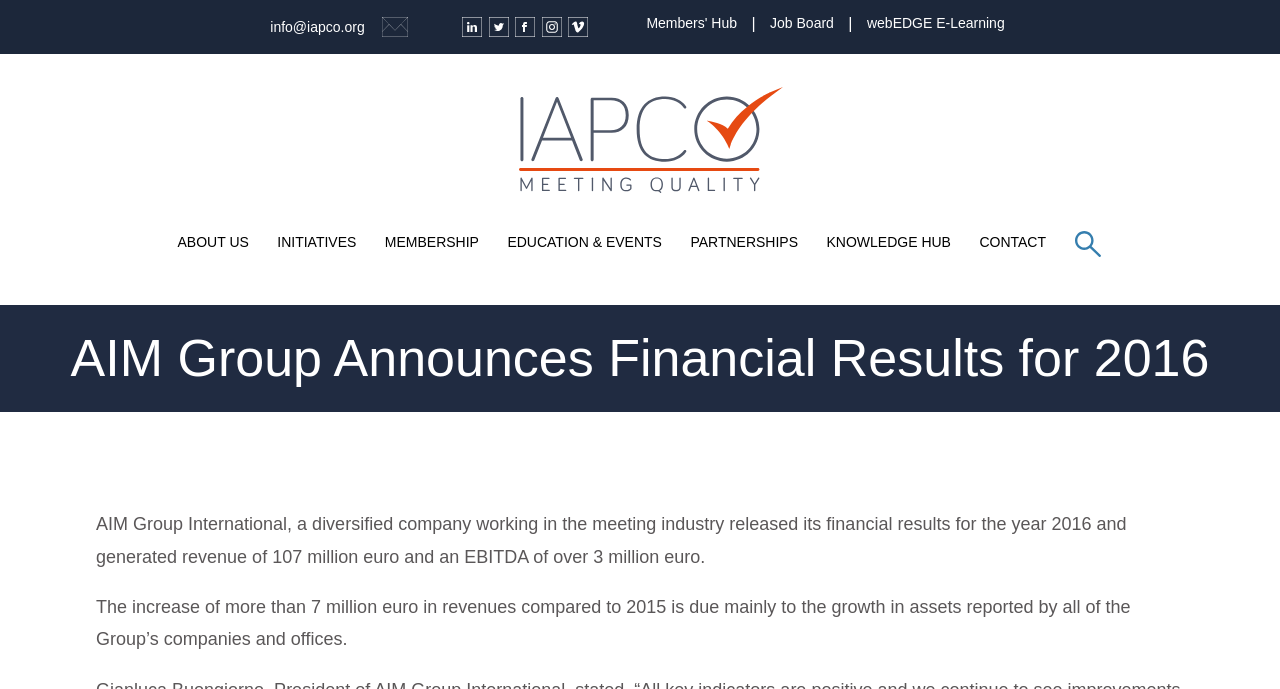What is the name of the association that owns this webpage?
Based on the screenshot, respond with a single word or phrase.

IAPCO